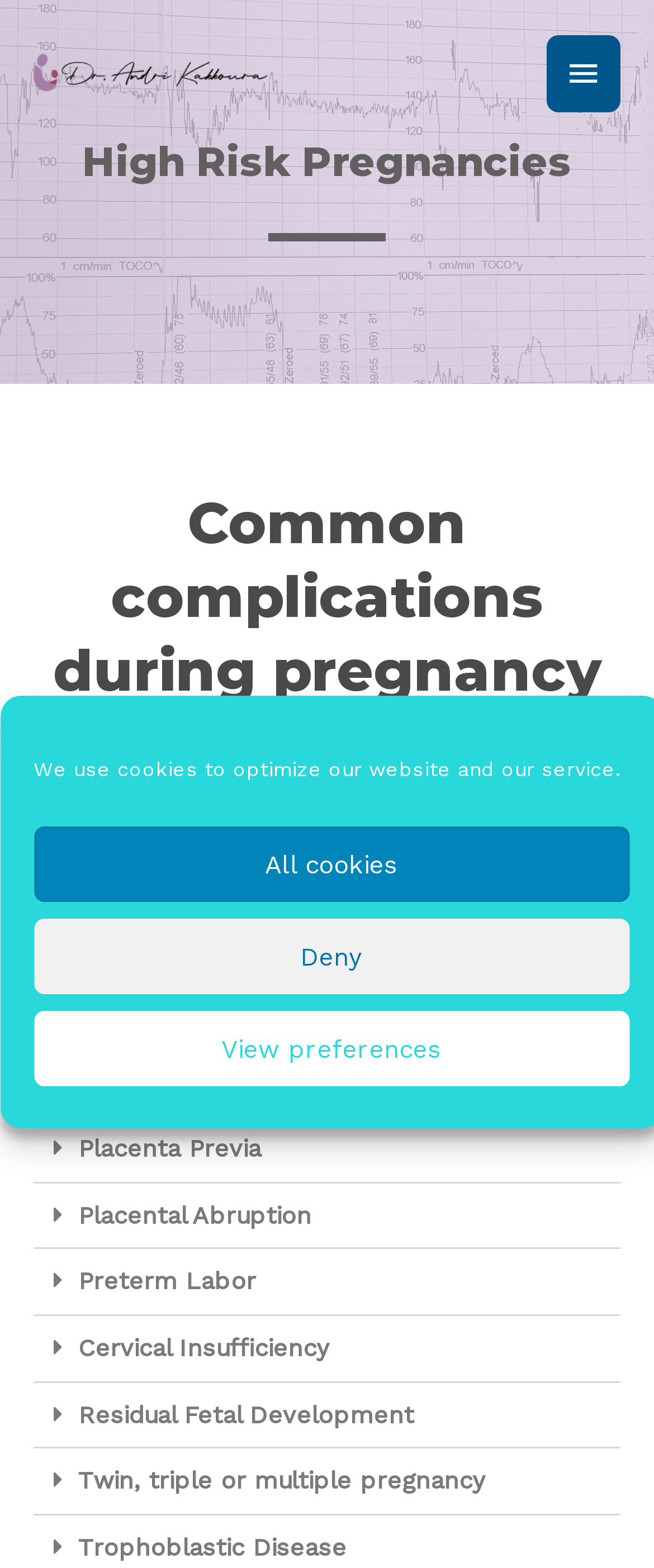Give a succinct answer to this question in a single word or phrase: 
How many complications are listed on this webpage?

12